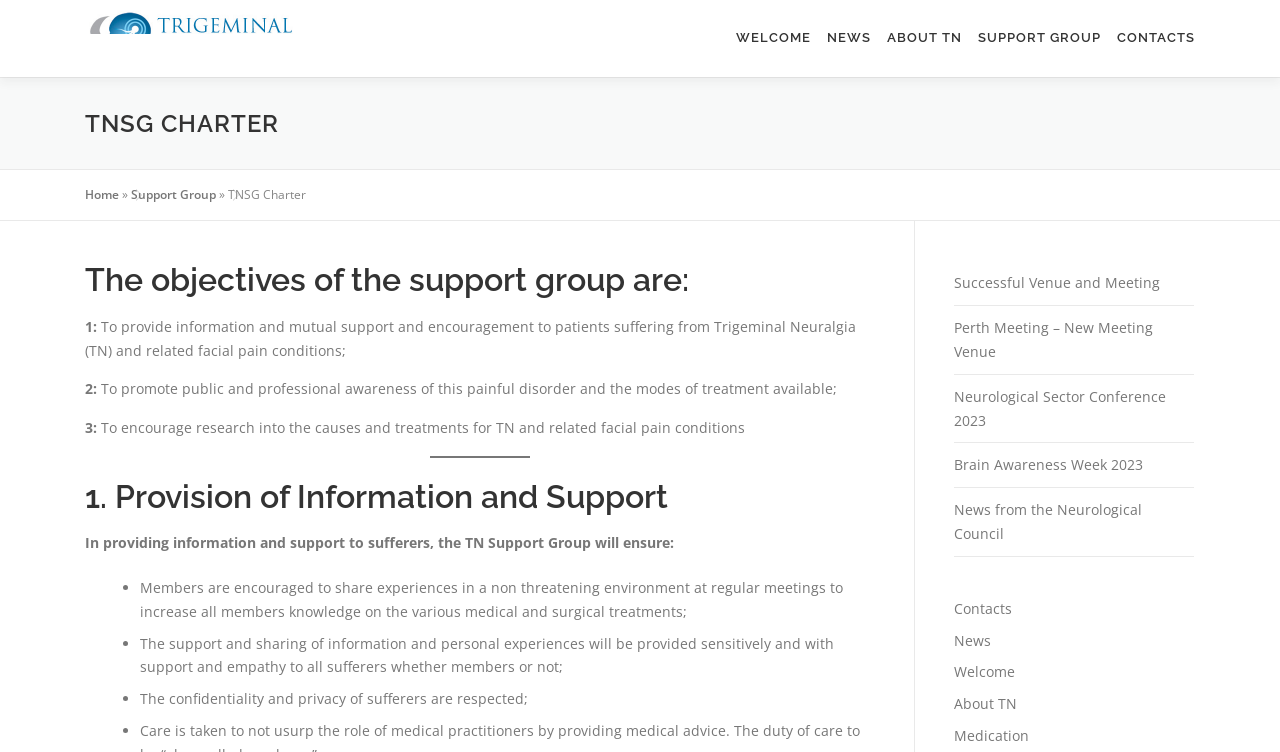Identify the bounding box coordinates of the clickable region to carry out the given instruction: "Learn about 'Medication' options".

[0.688, 0.157, 0.817, 0.214]